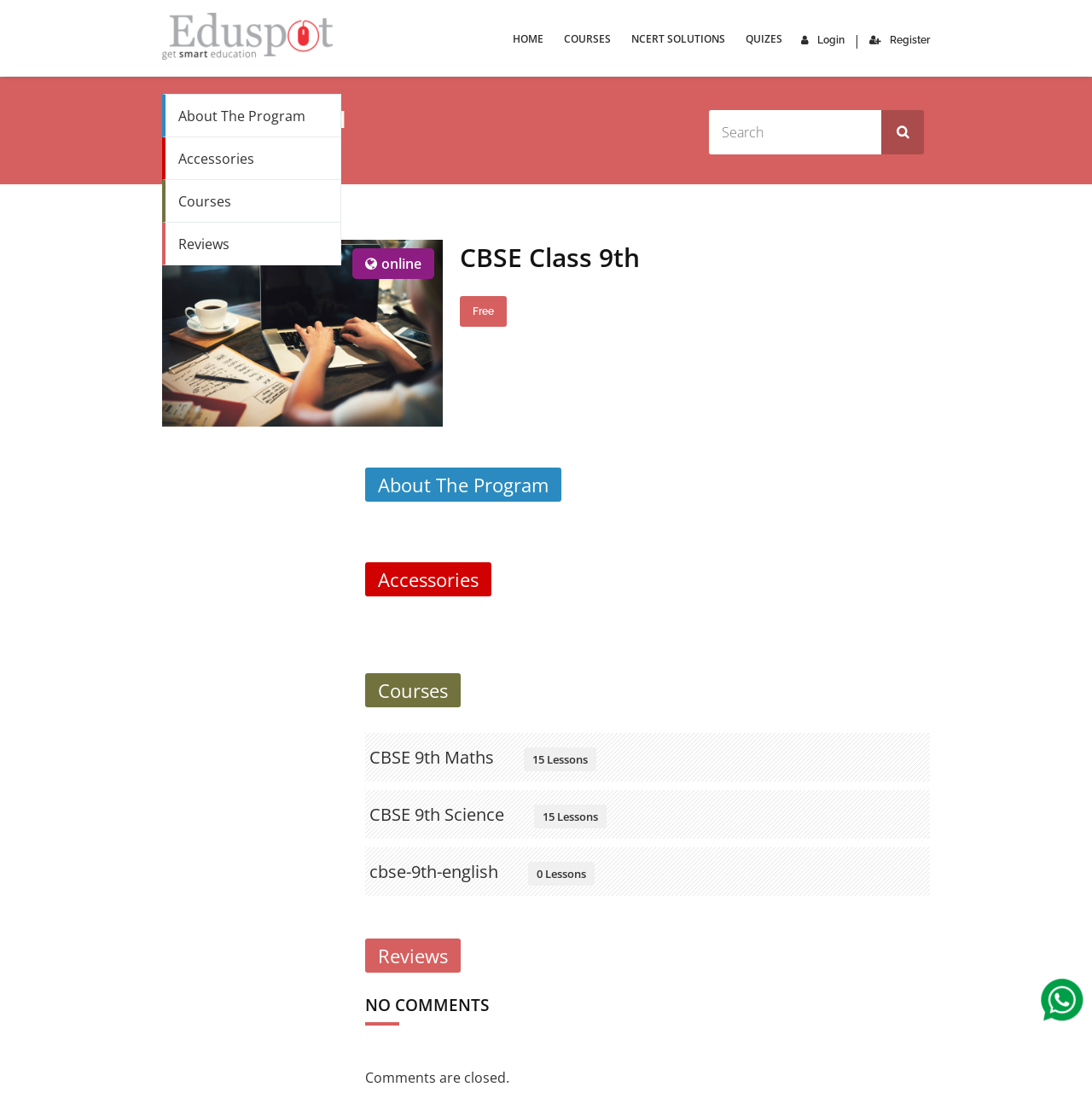Please find and report the primary heading text from the webpage.

CBSE CLASS 9TH